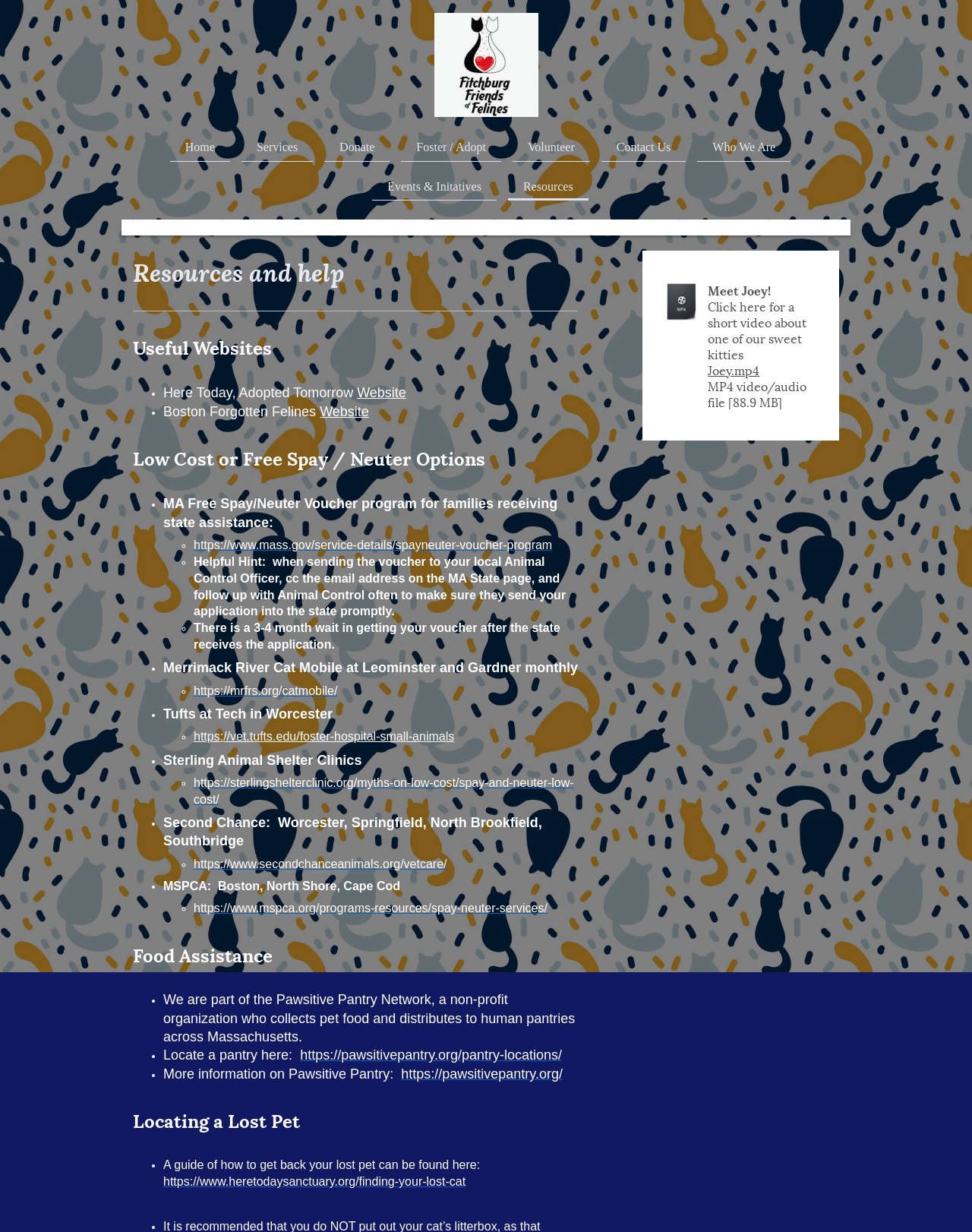Kindly provide the bounding box coordinates of the section you need to click on to fulfill the given instruction: "Visit Website".

[0.367, 0.313, 0.418, 0.325]